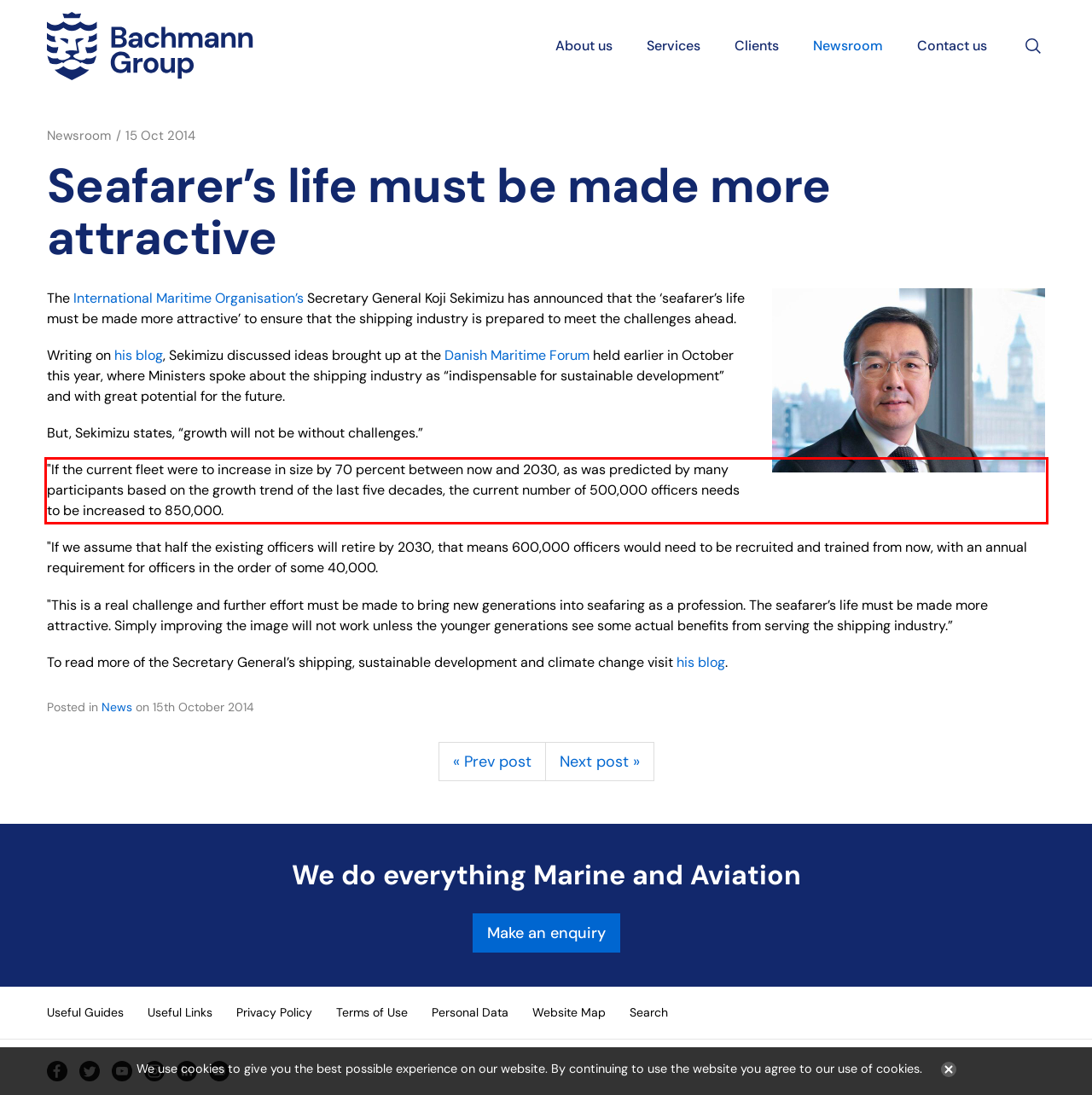You are given a screenshot showing a webpage with a red bounding box. Perform OCR to capture the text within the red bounding box.

"If the current fleet were to increase in size by 70 percent between now and 2030, as was predicted by many participants based on the growth trend of the last five decades, the current number of 500,000 officers needs to be increased to 850,000.